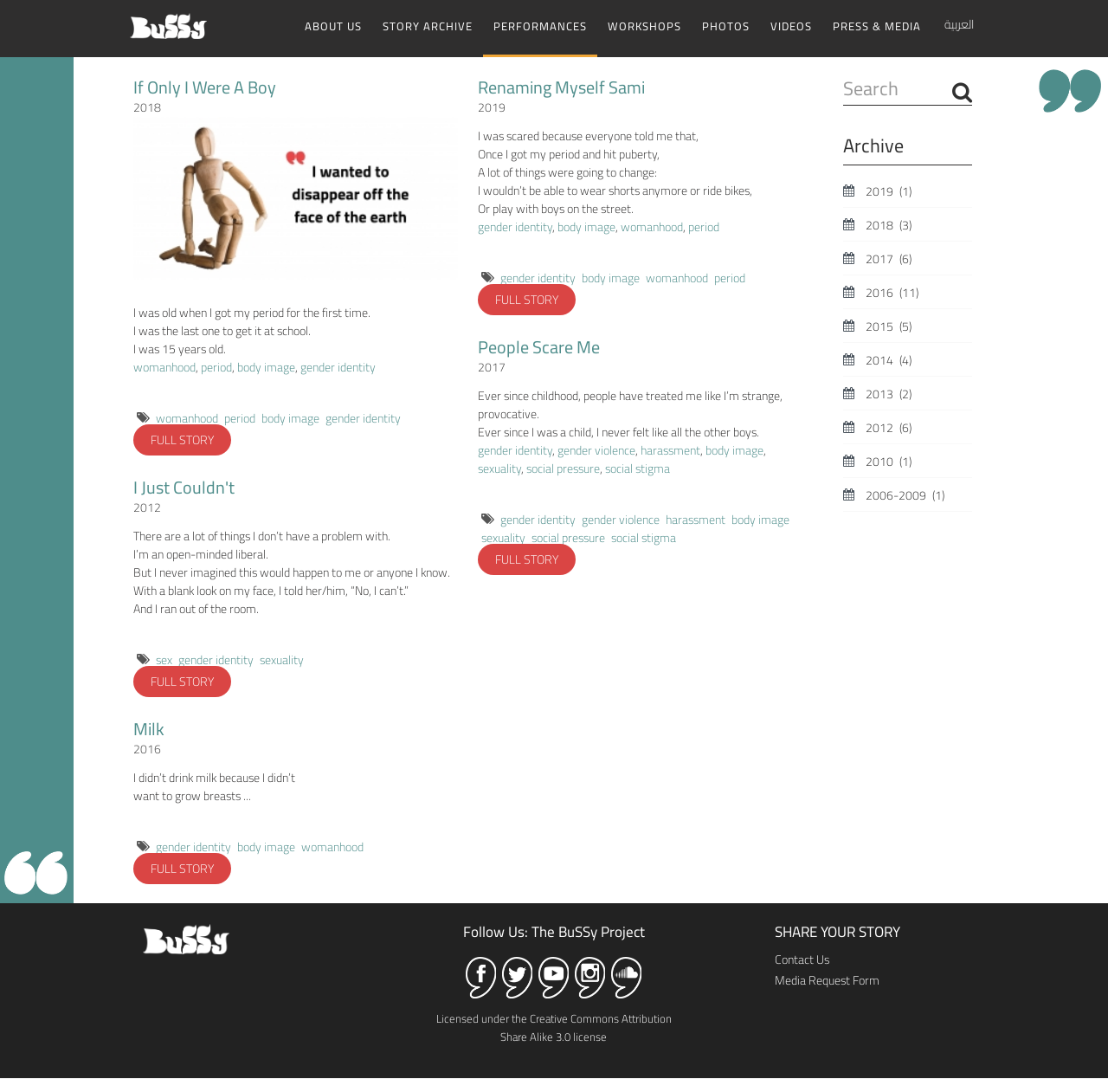Locate and provide the bounding box coordinates for the HTML element that matches this description: "parent_node: Search ... name="searchword" placeholder="Search"".

[0.761, 0.07, 0.877, 0.097]